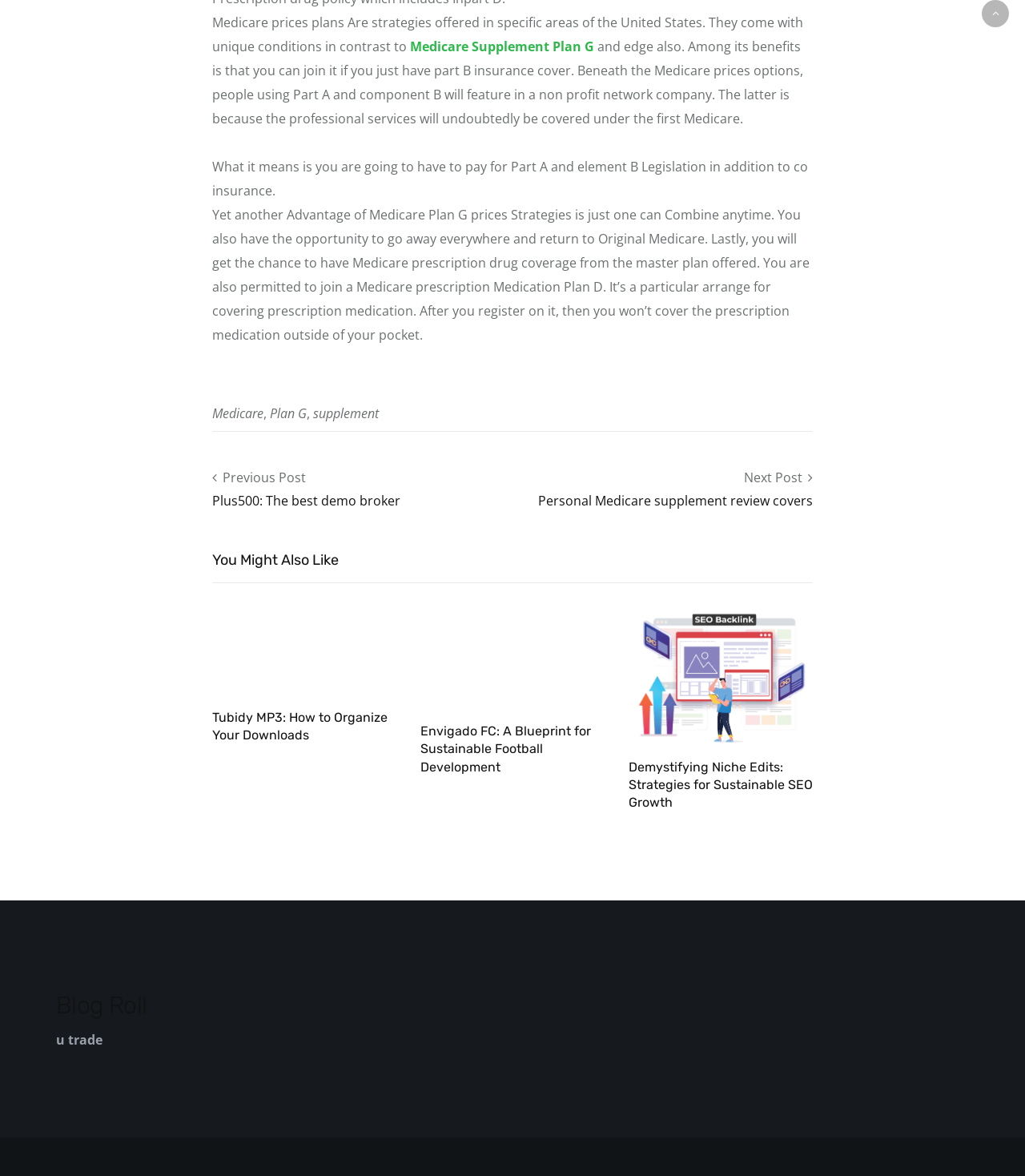Please find the bounding box coordinates in the format (top-left x, top-left y, bottom-right x, bottom-right y) for the given element description. Ensure the coordinates are floating point numbers between 0 and 1. Description: Personal Medicare supplement review covers

[0.525, 0.418, 0.793, 0.433]